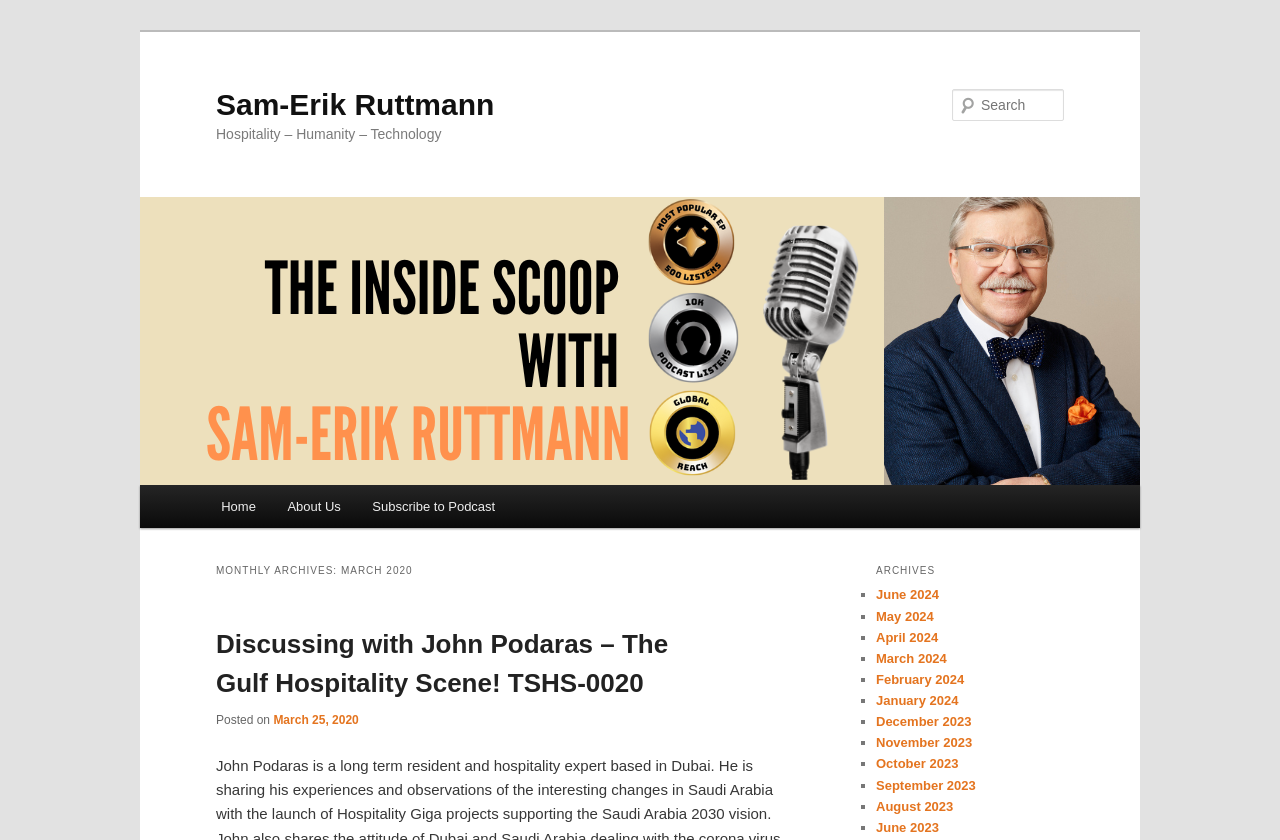Provide the bounding box coordinates of the UI element that matches the description: "Subscribe to Podcast".

[0.279, 0.577, 0.399, 0.629]